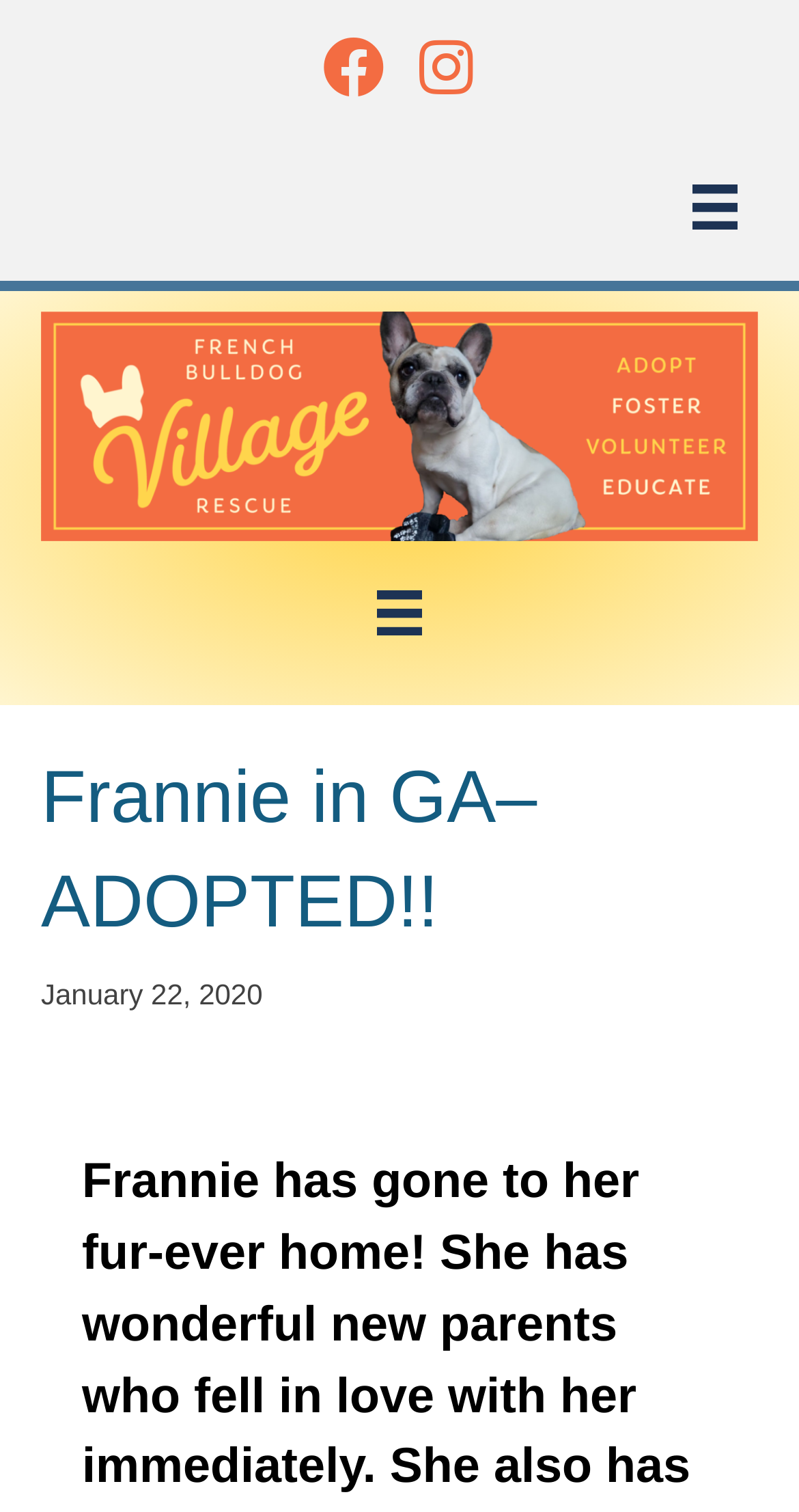Produce a meticulous description of the webpage.

The webpage is about Frannie, a French Bulldog, who has been adopted into a new home. At the top right corner, there are three buttons: Facebook, Instagram, and Menu. The Menu button has an accompanying image. Below these buttons, there is a large banner image that spans across the page, with a link labeled "FBV_Web_BannerArtboard 2@2x". 

In the middle of the page, there is another Menu button with a smaller image. Below this, there is a heading that reads "Frannie in GA– ADOPTED!!" in a prominent font, followed by a subheading that indicates the adoption date, "January 22, 2020".